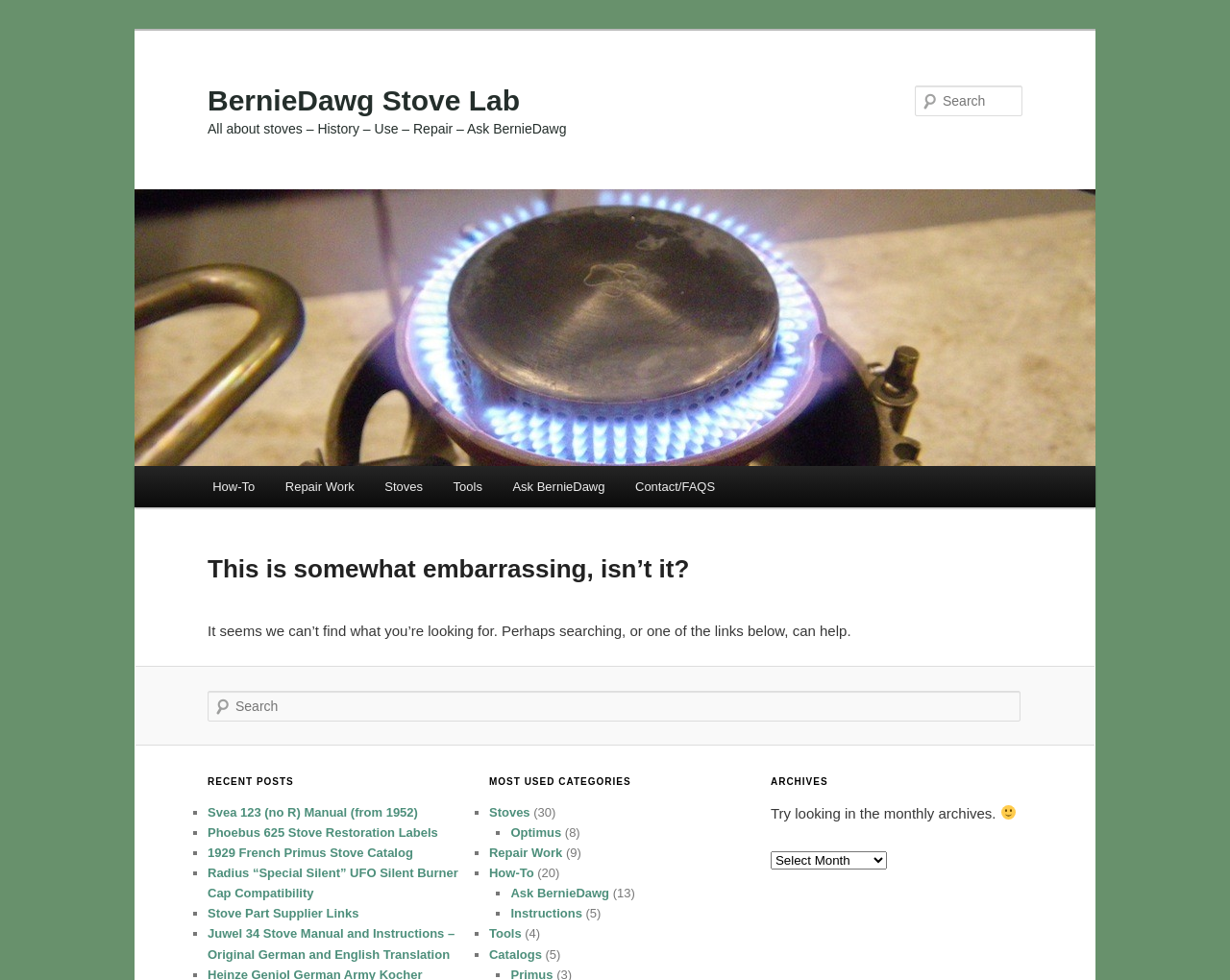Find the bounding box coordinates for the HTML element described as: "1929 French Primus Stove Catalog". The coordinates should consist of four float values between 0 and 1, i.e., [left, top, right, bottom].

[0.169, 0.863, 0.336, 0.877]